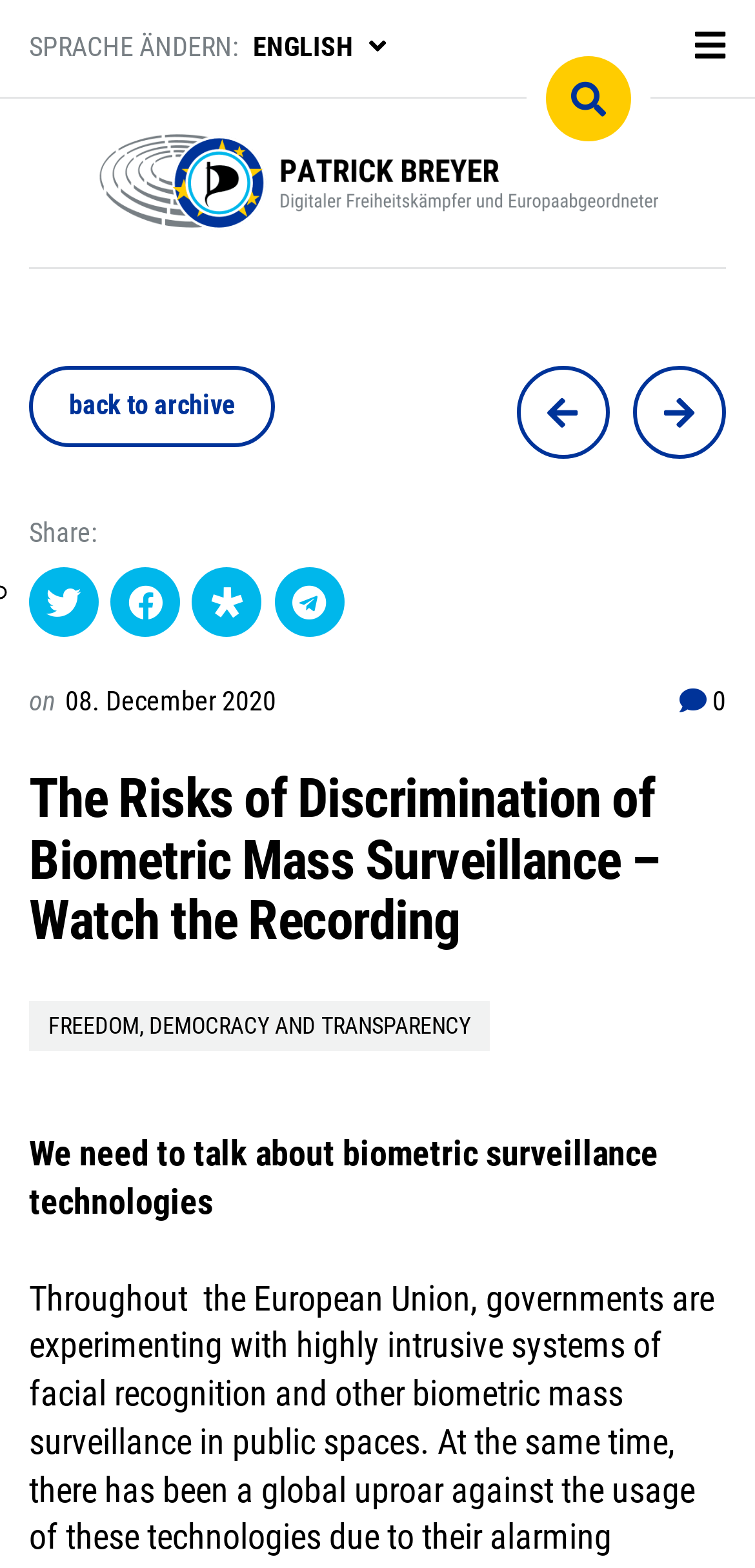Use the information in the screenshot to answer the question comprehensively: What is the topic of the webpage?

The topic of the webpage is biometric surveillance because the heading 'The Risks of Discrimination of Biometric Mass Surveillance – Watch the Recording' suggests that the webpage is discussing the risks of biometric surveillance, and the subheading 'We need to talk about biometric surveillance technologies' further supports this conclusion.